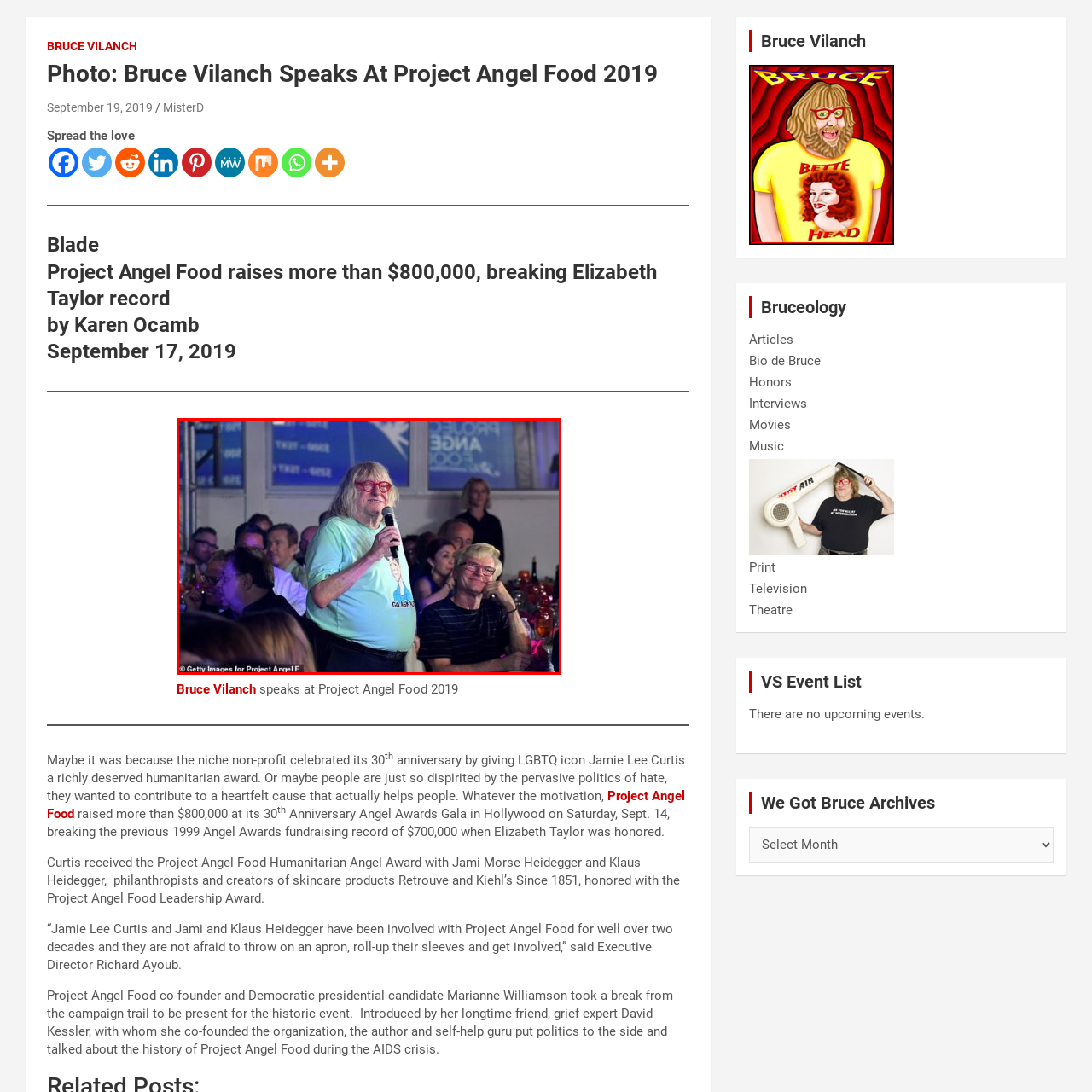Elaborate on the scene depicted inside the red bounding box.

In this vibrant scene from the 2019 Project Angel Food event, Bruce Vilanch takes center stage, captivating the audience with his signature humor. Dressed in a bright blue shirt adorned with a playful message, he holds a microphone confidently as he engages with attendees seated around him. The dimly lit room is filled with an enthusiastic crowd, showcasing the spirit of community and support for the cause. This gathering celebrated the organization's efforts in providing meals to those in need, highlighting both entertainment and philanthropy in an inspiring atmosphere. The event exemplifies the importance of charitable engagement within the LGBTQ community and the broader society, as individuals come together to support a meaningful mission.